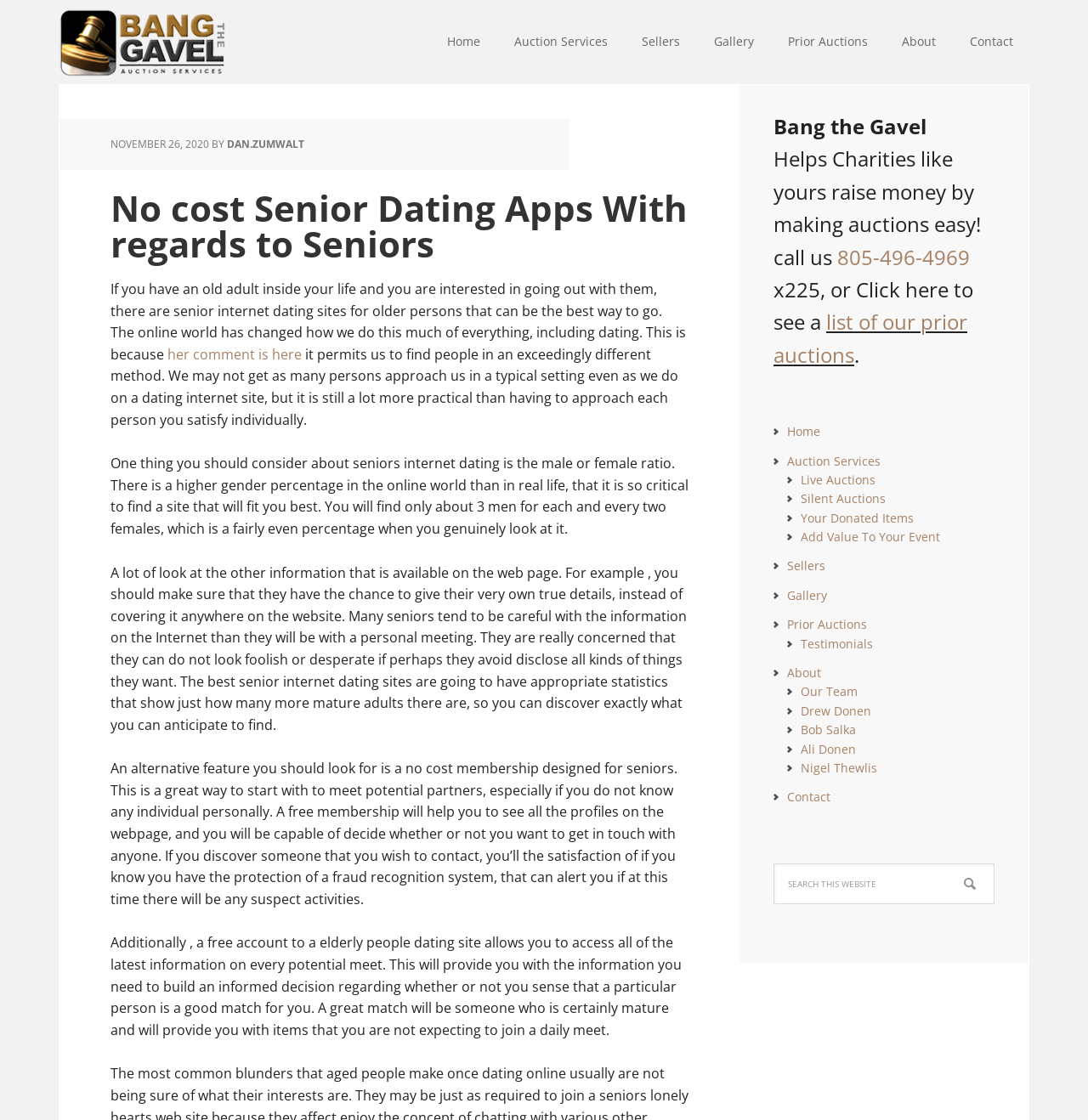Describe the webpage in detail, including text, images, and layout.

This webpage is about senior dating apps and provides information on how to find the right dating site for seniors. At the top of the page, there is a navigation menu with links to "Bang The Gavel", "Home", "Auction Services", "Sellers", "Gallery", "Prior Auctions", "About", and "Contact". 

Below the navigation menu, there is a header section with a time stamp "NOVEMBER 26, 2020" and a link to the author "DAN.ZUMWALT". The main heading of the page is "No cost Senior Dating Apps With regards to Seniors". 

The main content of the page is divided into several paragraphs discussing the benefits of online dating for seniors, including the ability to find people in a different way, the importance of finding a site with a good gender ratio, and the need to look for sites that allow users to provide their true information. 

On the right side of the page, there is a sidebar with a heading "Primary Sidebar" and several links to "Bang the Gavel", "Home", "Auction Services", and other related topics. There is also a section with contact information, including a phone number and a link to see a list of prior auctions. 

At the bottom of the sidebar, there is a search box with a button to search the website.